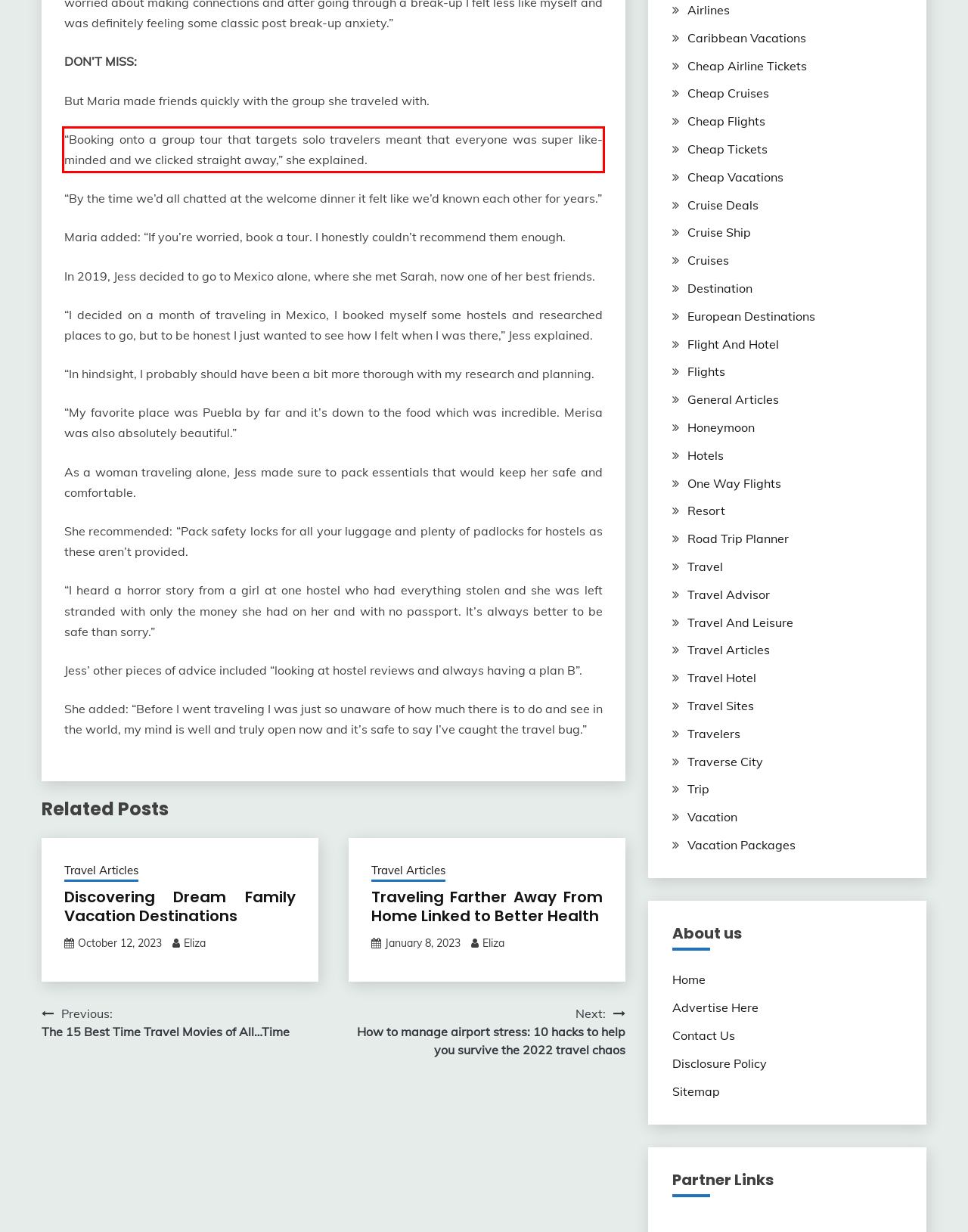The screenshot you have been given contains a UI element surrounded by a red rectangle. Use OCR to read and extract the text inside this red rectangle.

“Booking onto a group tour that targets solo travelers meant that everyone was super like-minded and we clicked straight away,” she explained.